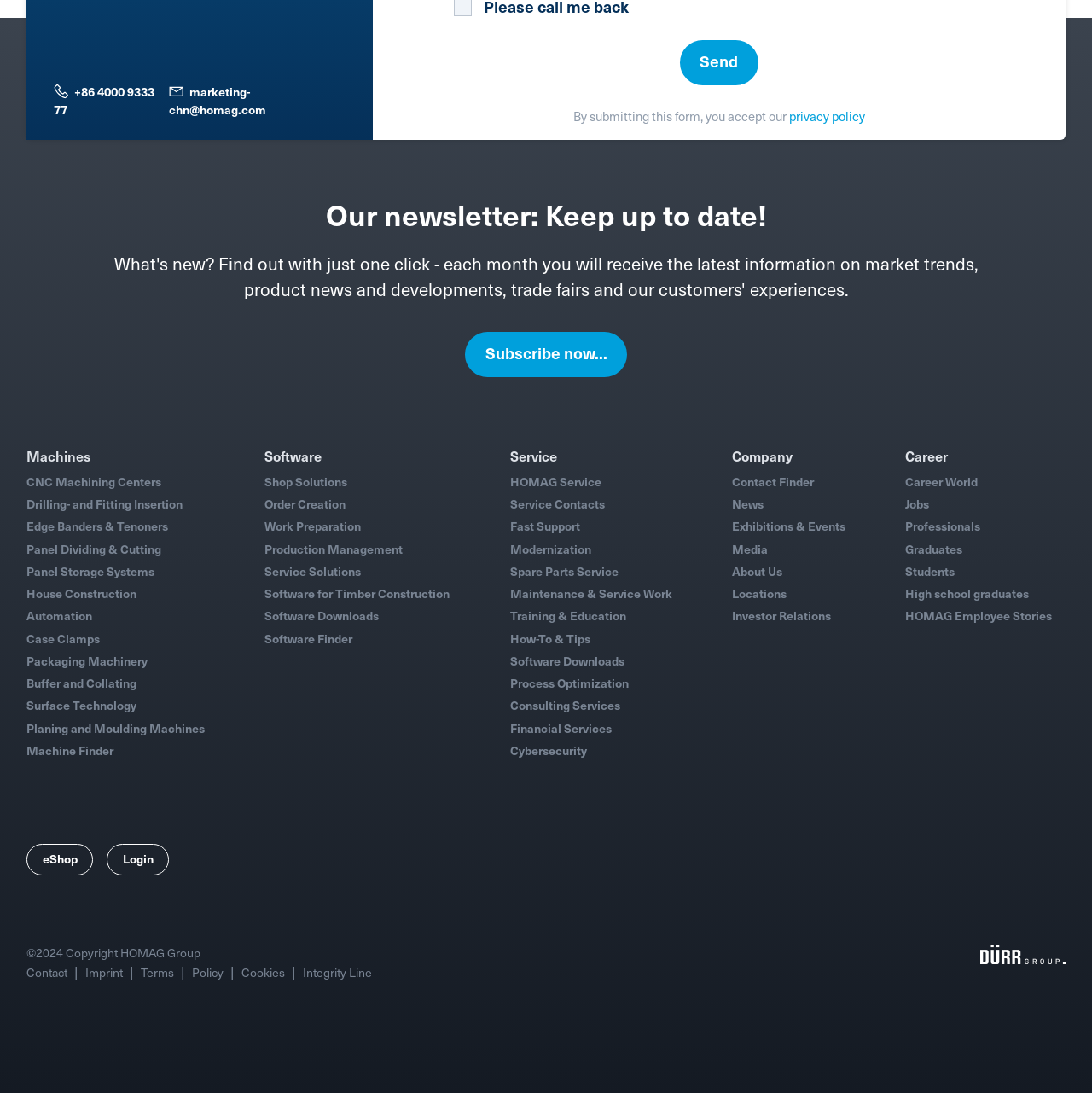Determine the bounding box coordinates for the clickable element required to fulfill the instruction: "Subscribe to the newsletter". Provide the coordinates as four float numbers between 0 and 1, i.e., [left, top, right, bottom].

[0.426, 0.304, 0.574, 0.345]